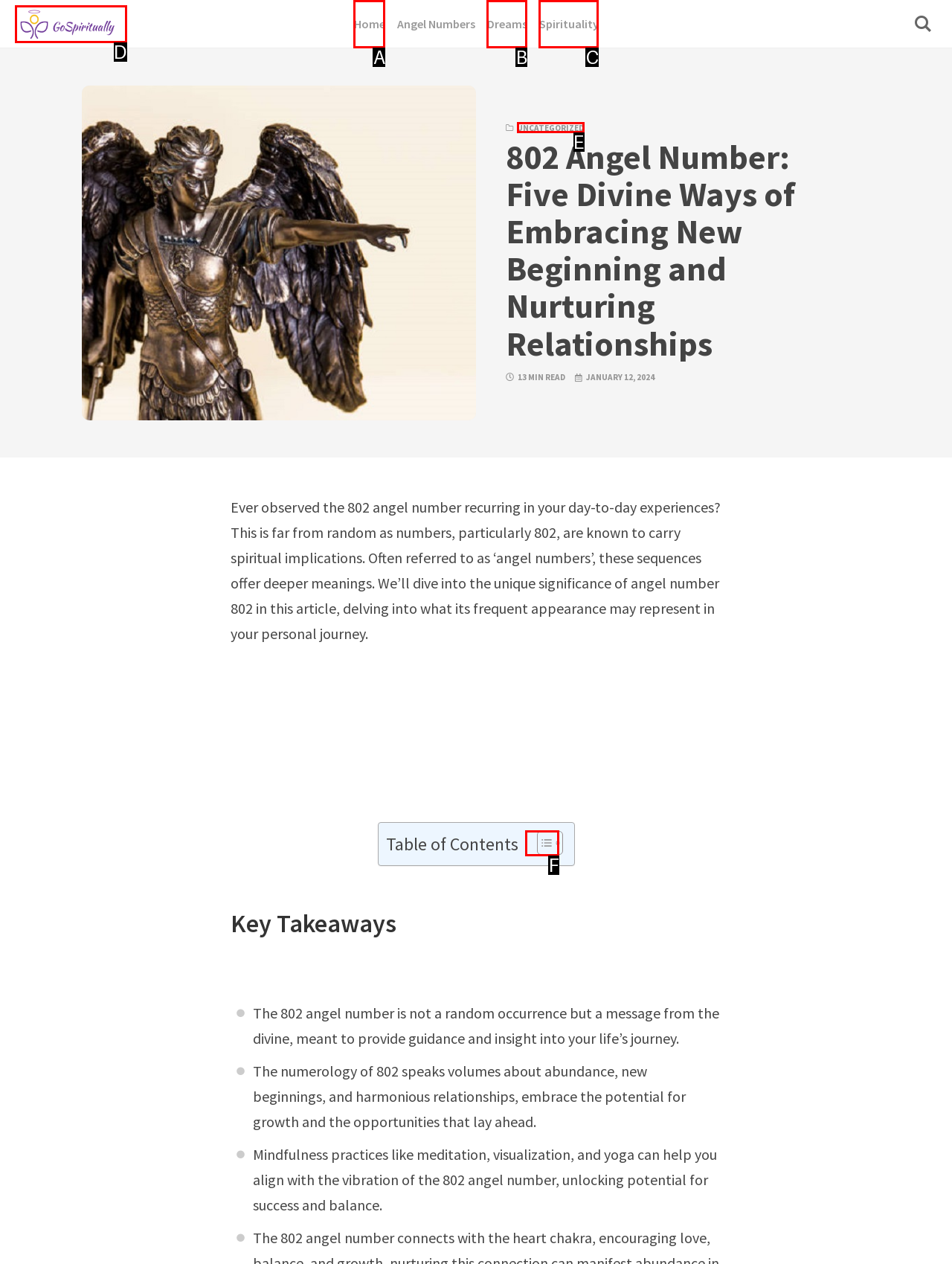Identify the HTML element that best fits the description: Learn More Here. Respond with the letter of the corresponding element.

None